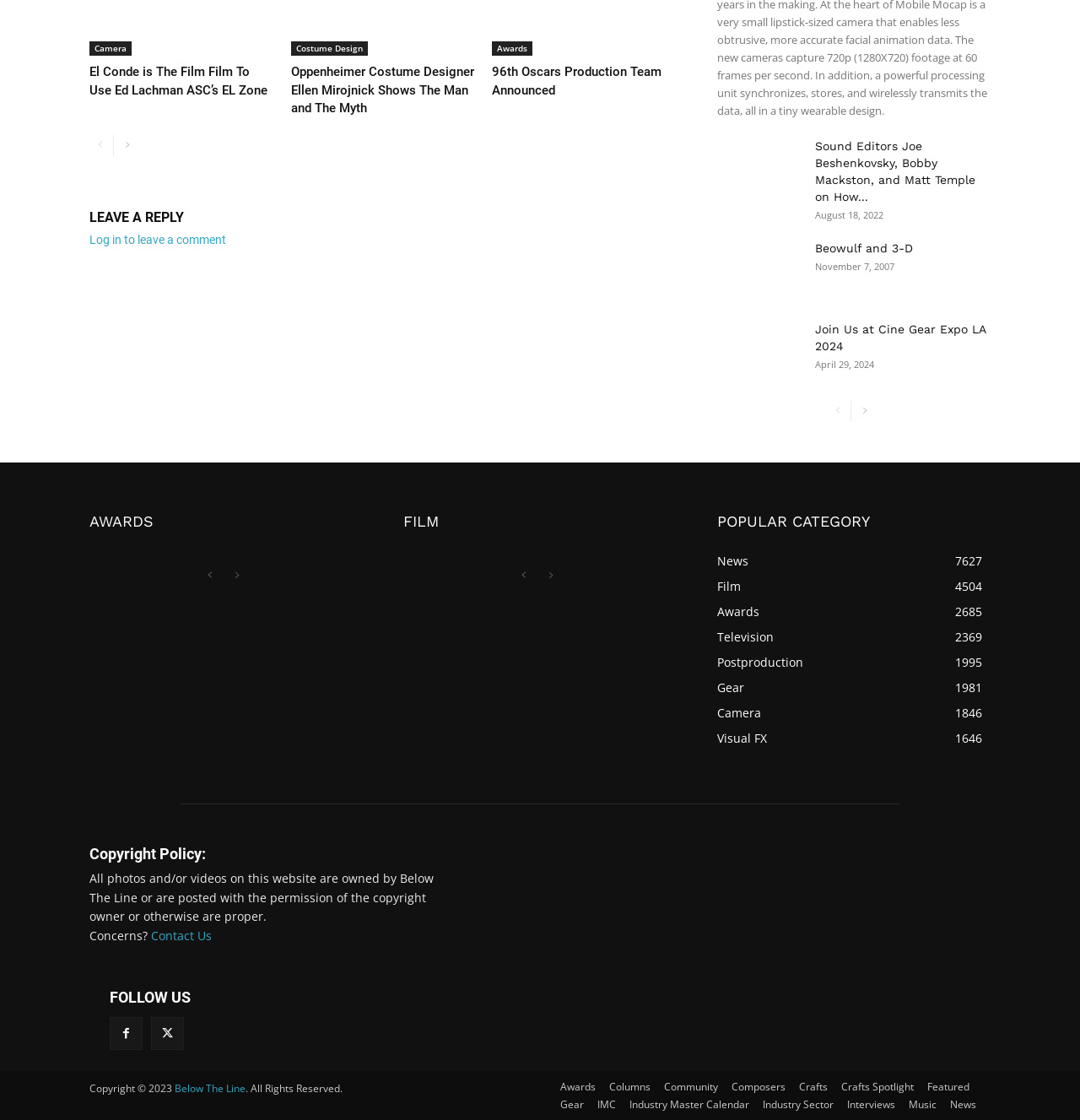Identify the bounding box coordinates of the clickable region required to complete the instruction: "Go to the next page". The coordinates should be given as four float numbers within the range of 0 and 1, i.e., [left, top, right, bottom].

[0.108, 0.096, 0.127, 0.115]